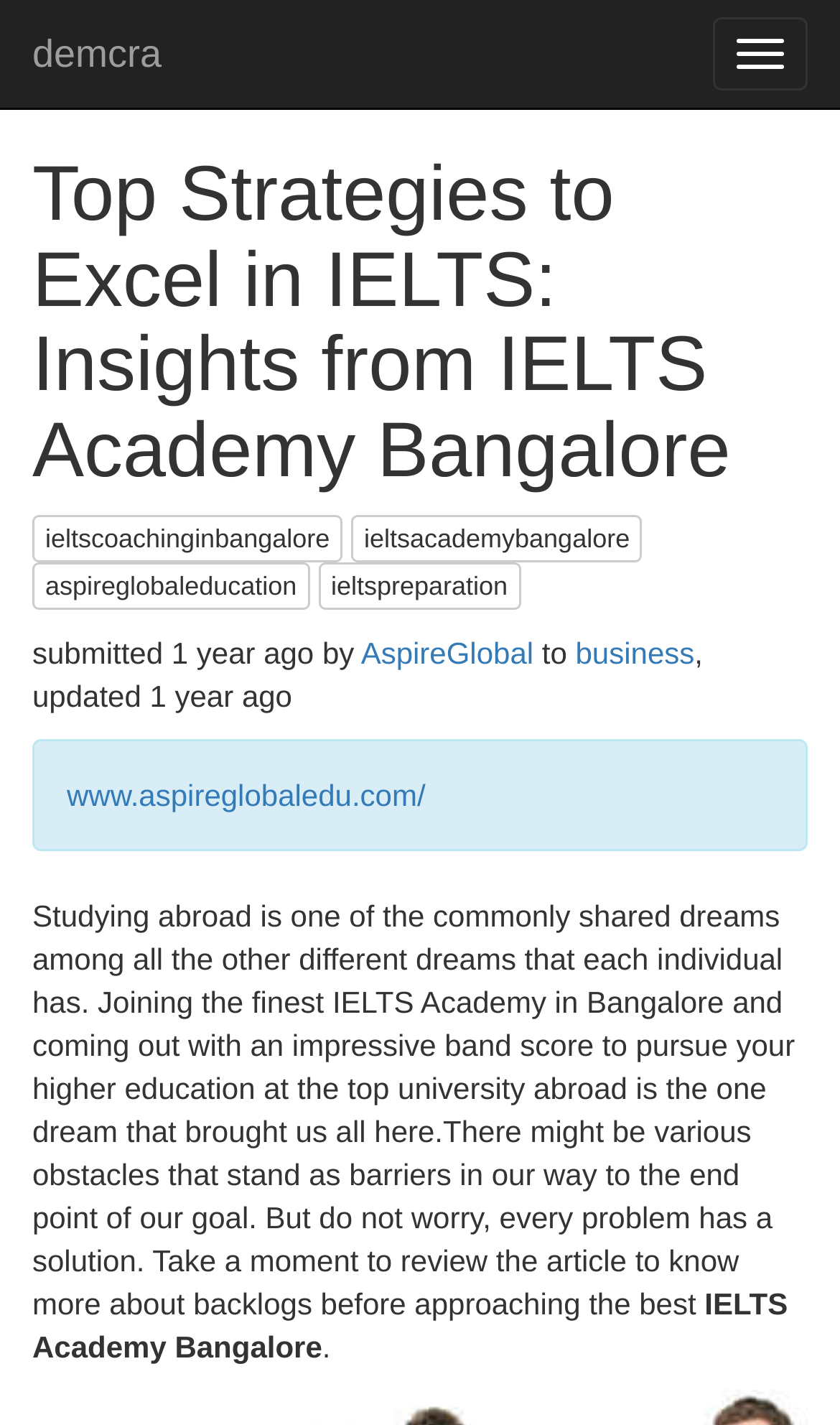Find the bounding box coordinates for the HTML element described as: "ieltspreparation". The coordinates should consist of four float values between 0 and 1, i.e., [left, top, right, bottom].

[0.379, 0.395, 0.62, 0.428]